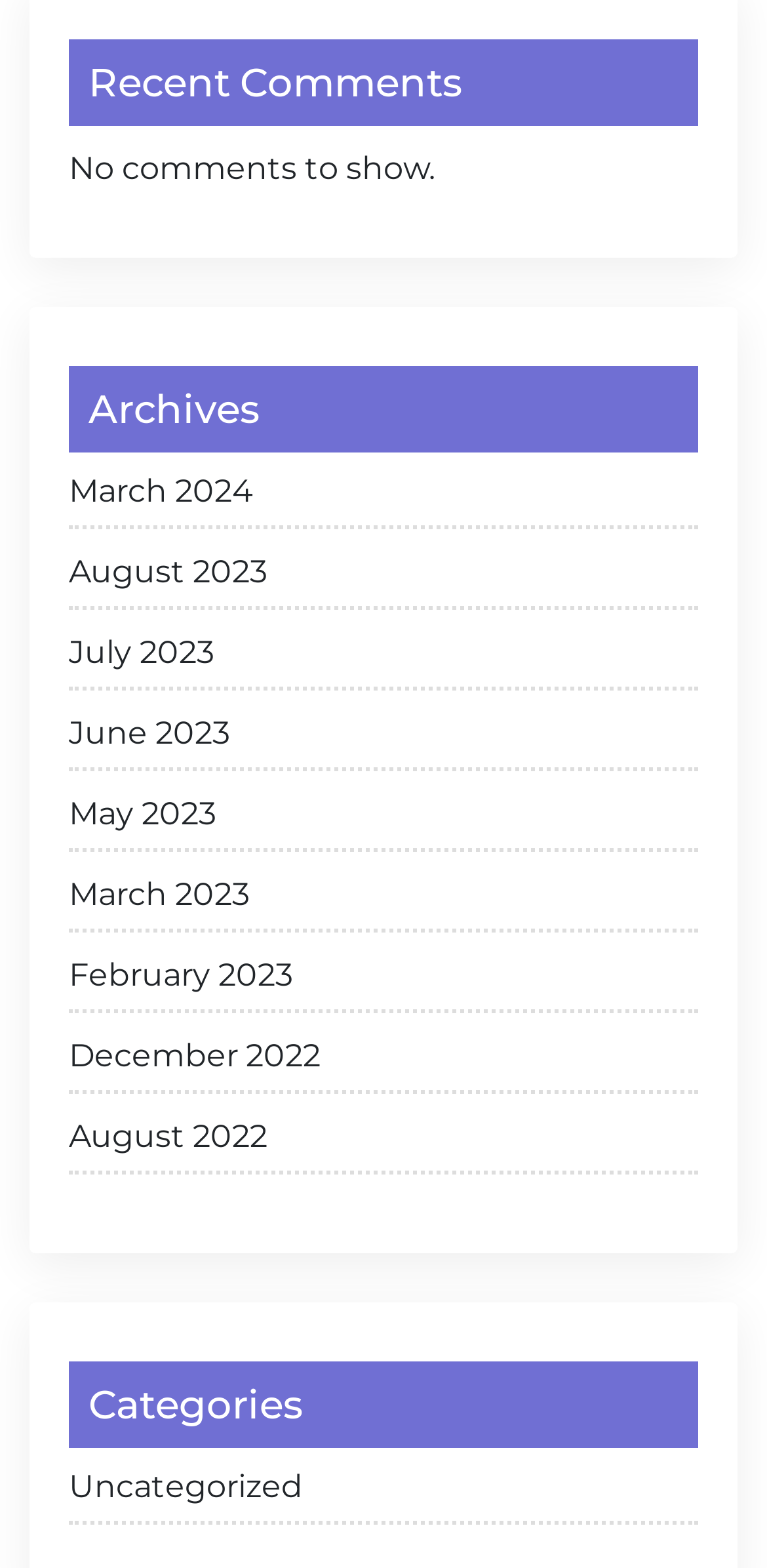Identify the bounding box coordinates for the UI element described as: "Uncategorized".

[0.09, 0.933, 0.91, 0.972]